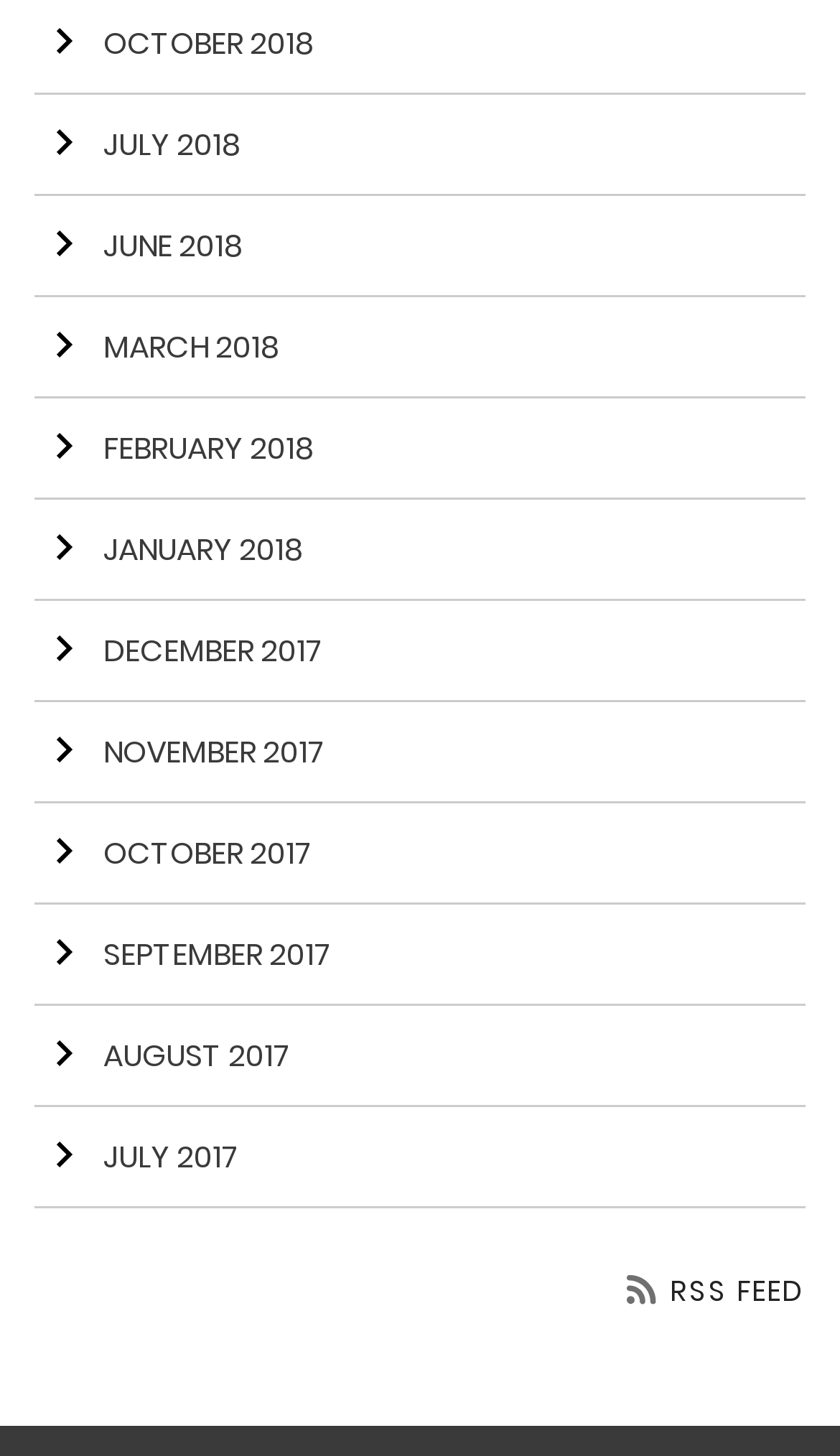Using the format (top-left x, top-left y, bottom-right x, bottom-right y), and given the element description, identify the bounding box coordinates within the screenshot: Rss Feed

[0.746, 0.873, 0.959, 0.901]